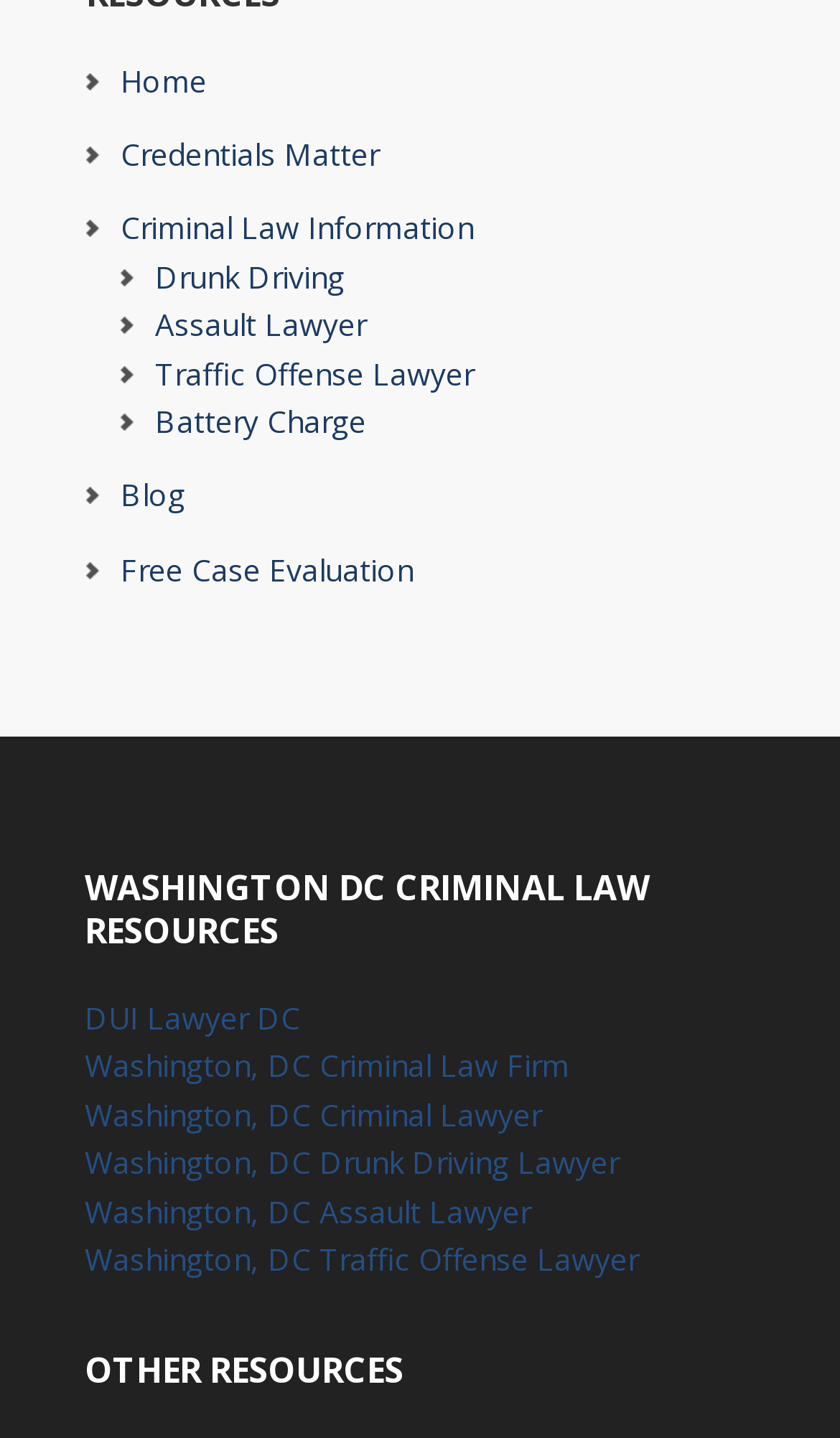Using the format (top-left x, top-left y, bottom-right x, bottom-right y), and given the element description, identify the bounding box coordinates within the screenshot: alt="Sudbury Golf Club Website"

None